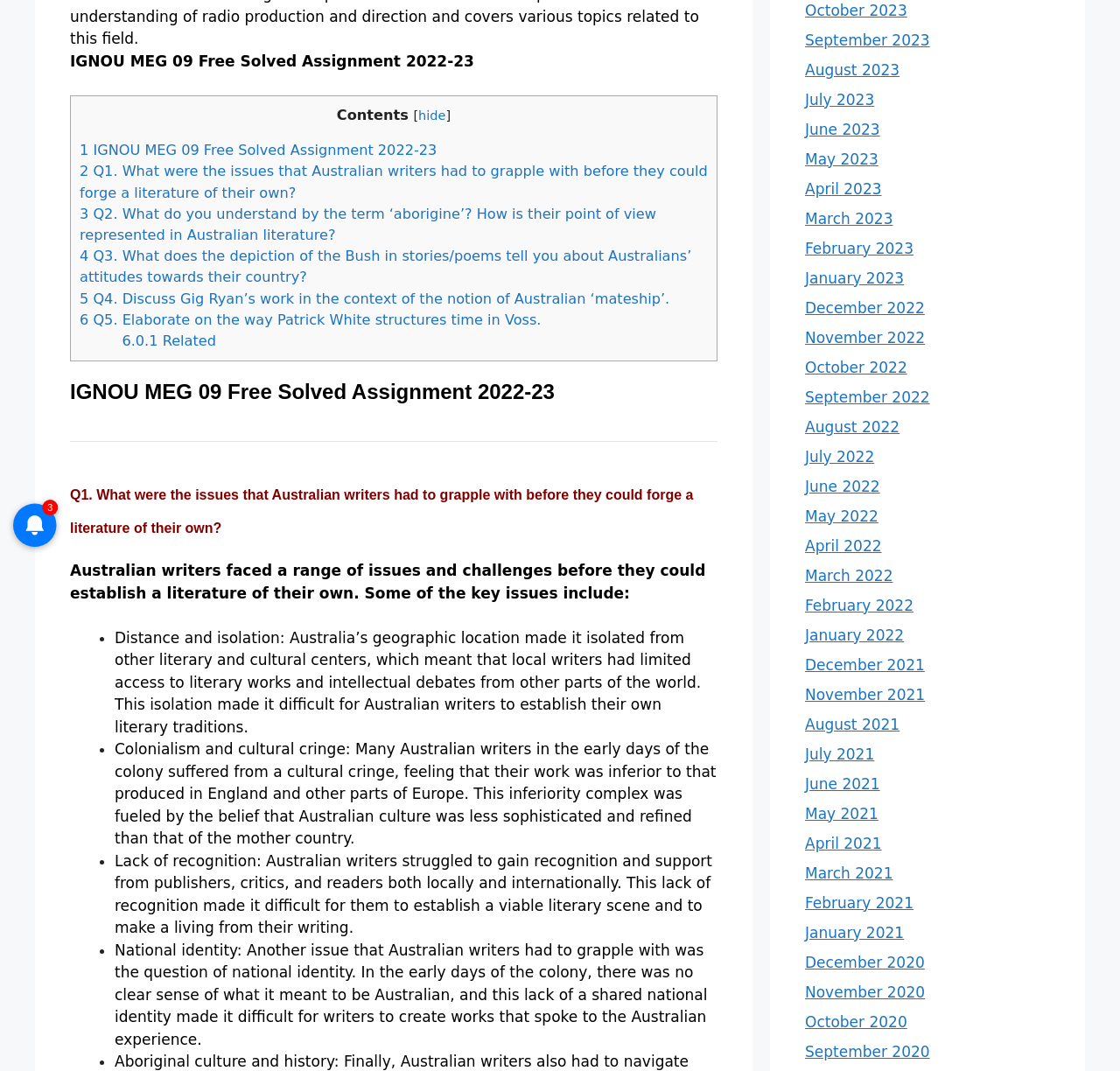Find the bounding box coordinates for the HTML element specified by: "Airlines".

None